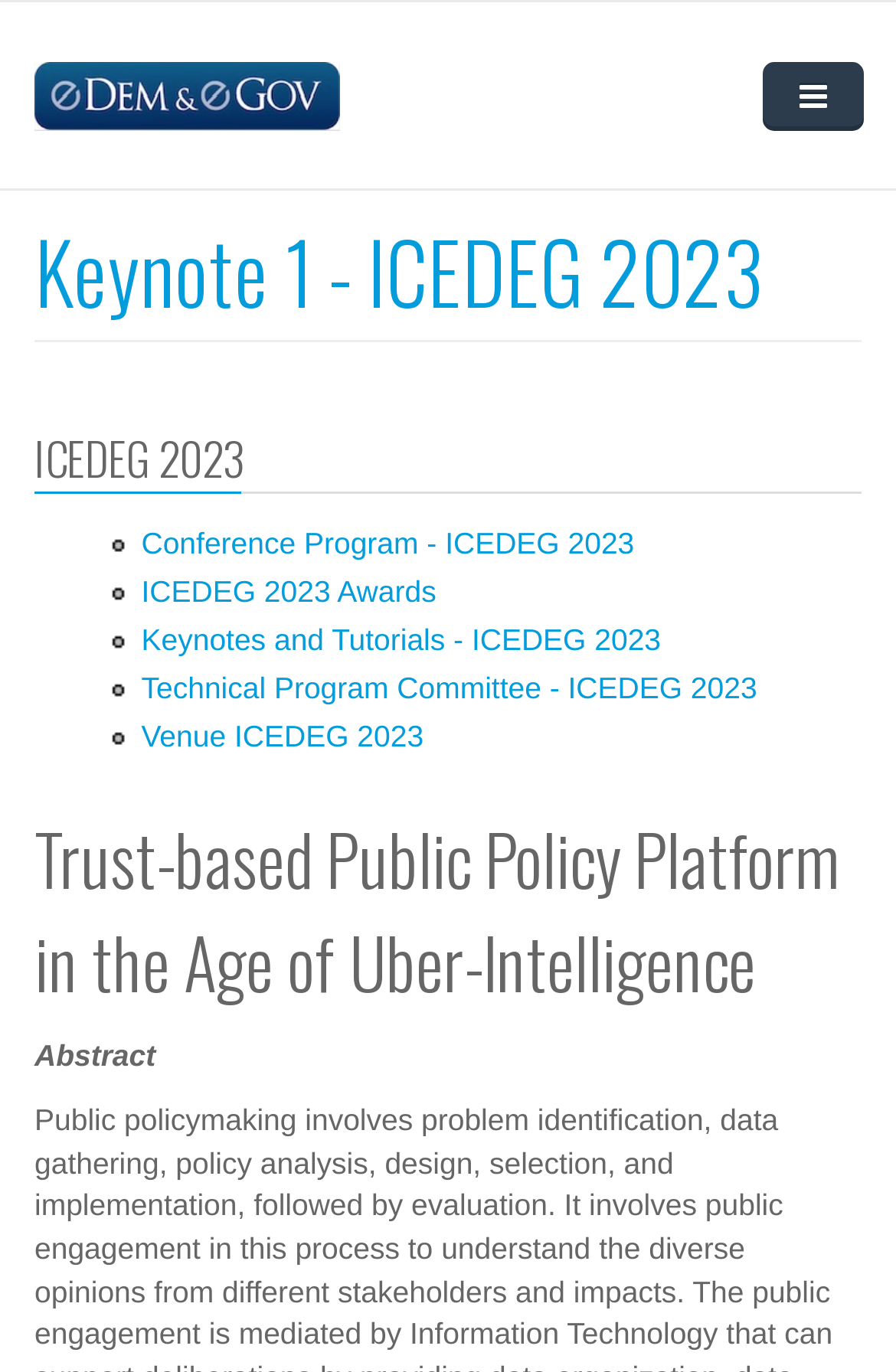Identify the bounding box coordinates of the section that should be clicked to achieve the task described: "read the abstract".

[0.038, 0.756, 0.174, 0.781]